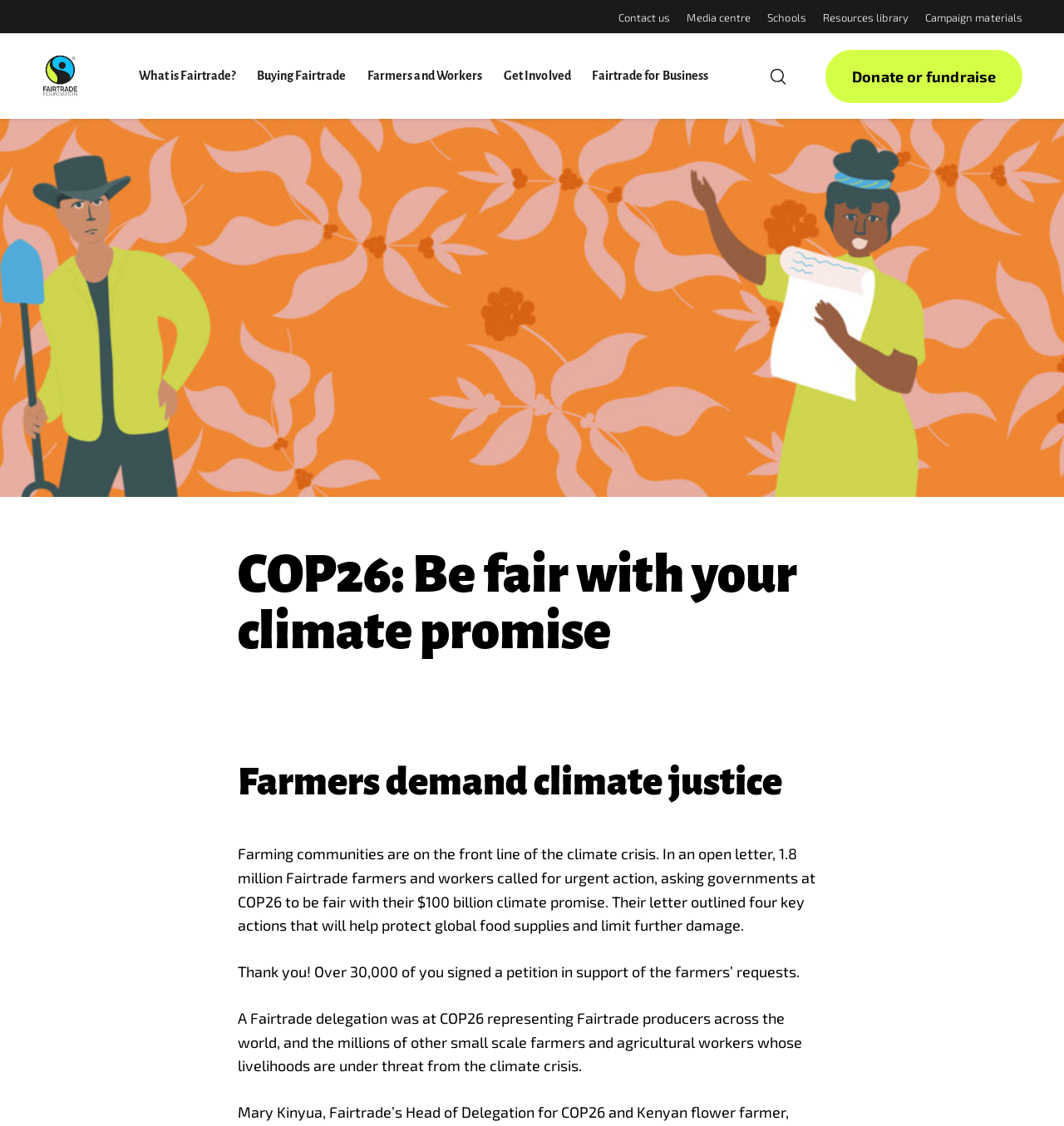Indicate the bounding box coordinates of the element that must be clicked to execute the instruction: "Go to Media centre". The coordinates should be given as four float numbers between 0 and 1, i.e., [left, top, right, bottom].

[0.646, 0.009, 0.706, 0.021]